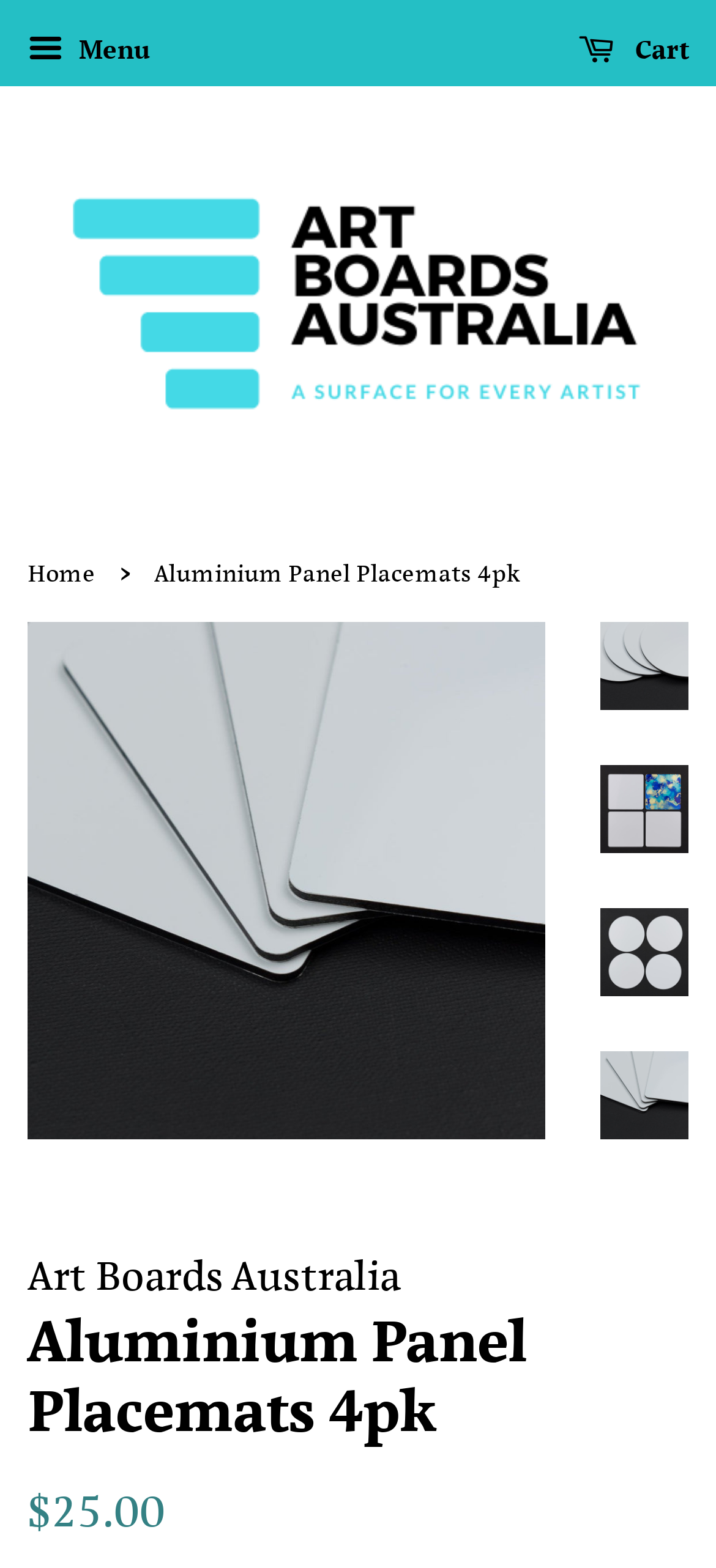What is the company name?
Please give a well-detailed answer to the question.

I found the company name by looking at the link element with the bounding box coordinates [0.038, 0.102, 0.962, 0.289], which contains the text 'Art Boards Australia'. This text is also repeated in other elements, such as the image element with the same bounding box coordinates.